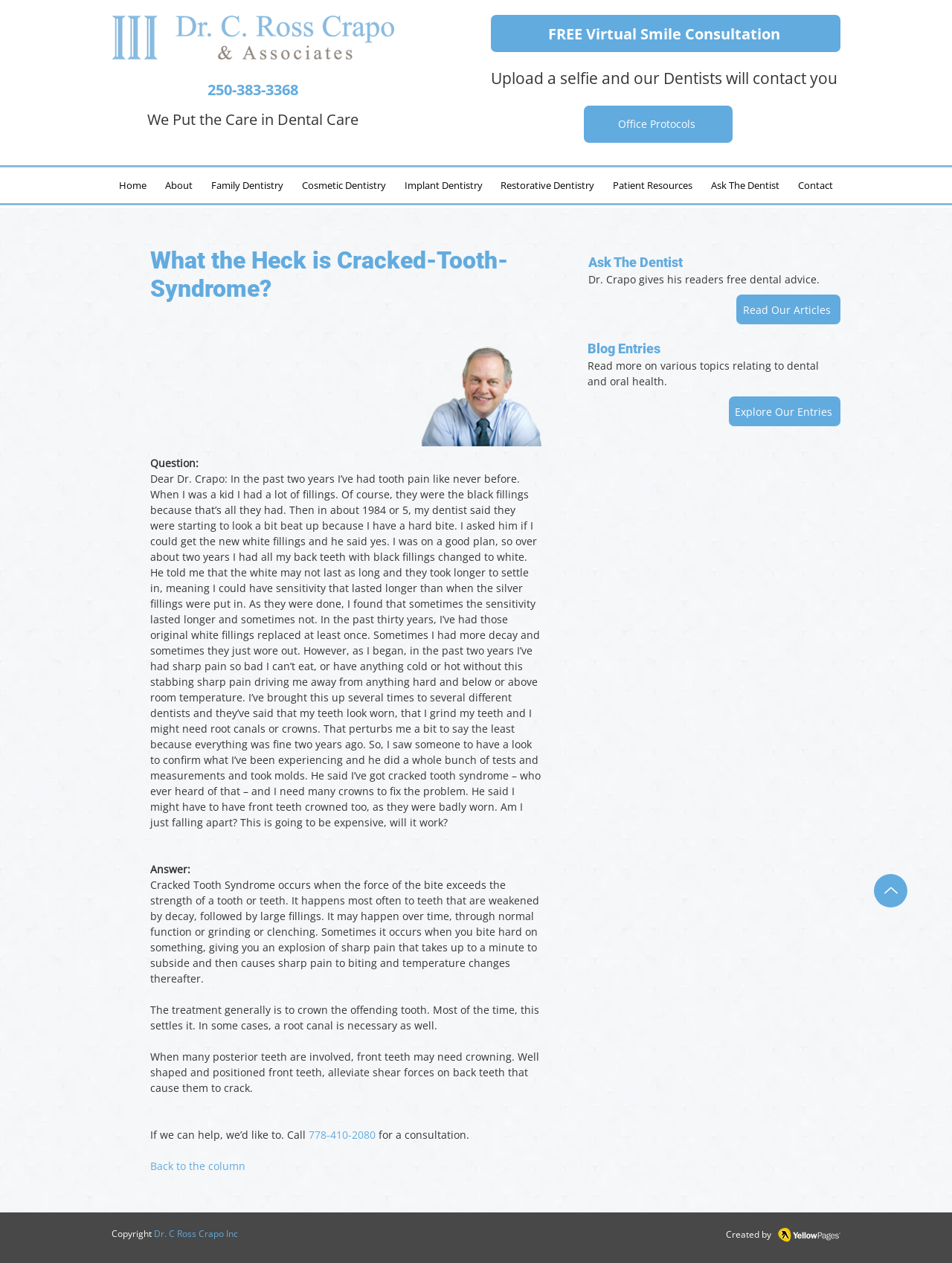What is the name of the dentist?
Can you offer a detailed and complete answer to this question?

The name of the dentist can be found in the article section where it says 'Dear Dr. Crapo:' and also in the image caption 'Dr. Crapo'.